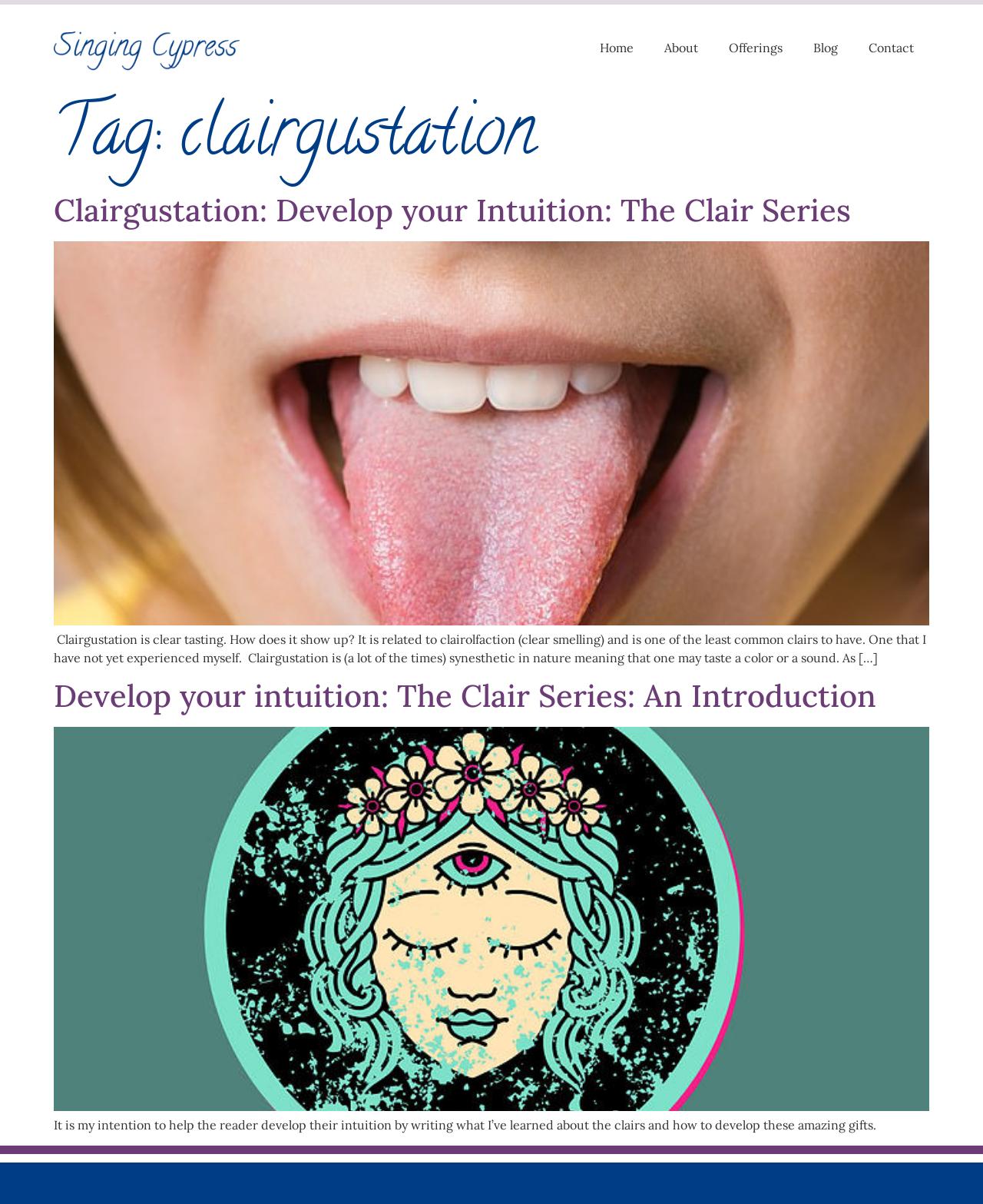Answer the following query concisely with a single word or phrase:
What is clairgustation related to?

Clairolfaction